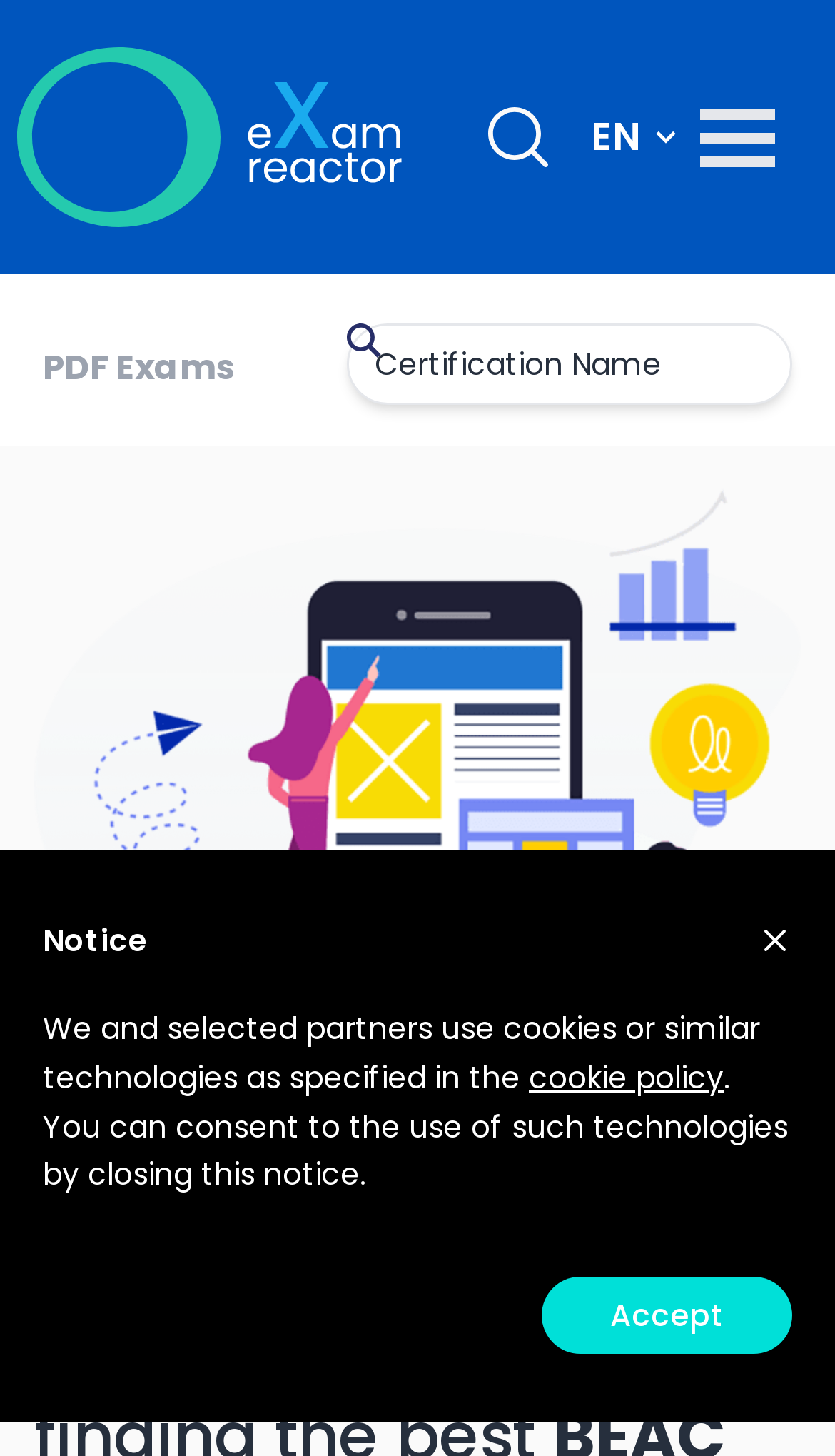Use a single word or phrase to answer the question: 
What is the language of the webpage?

EN